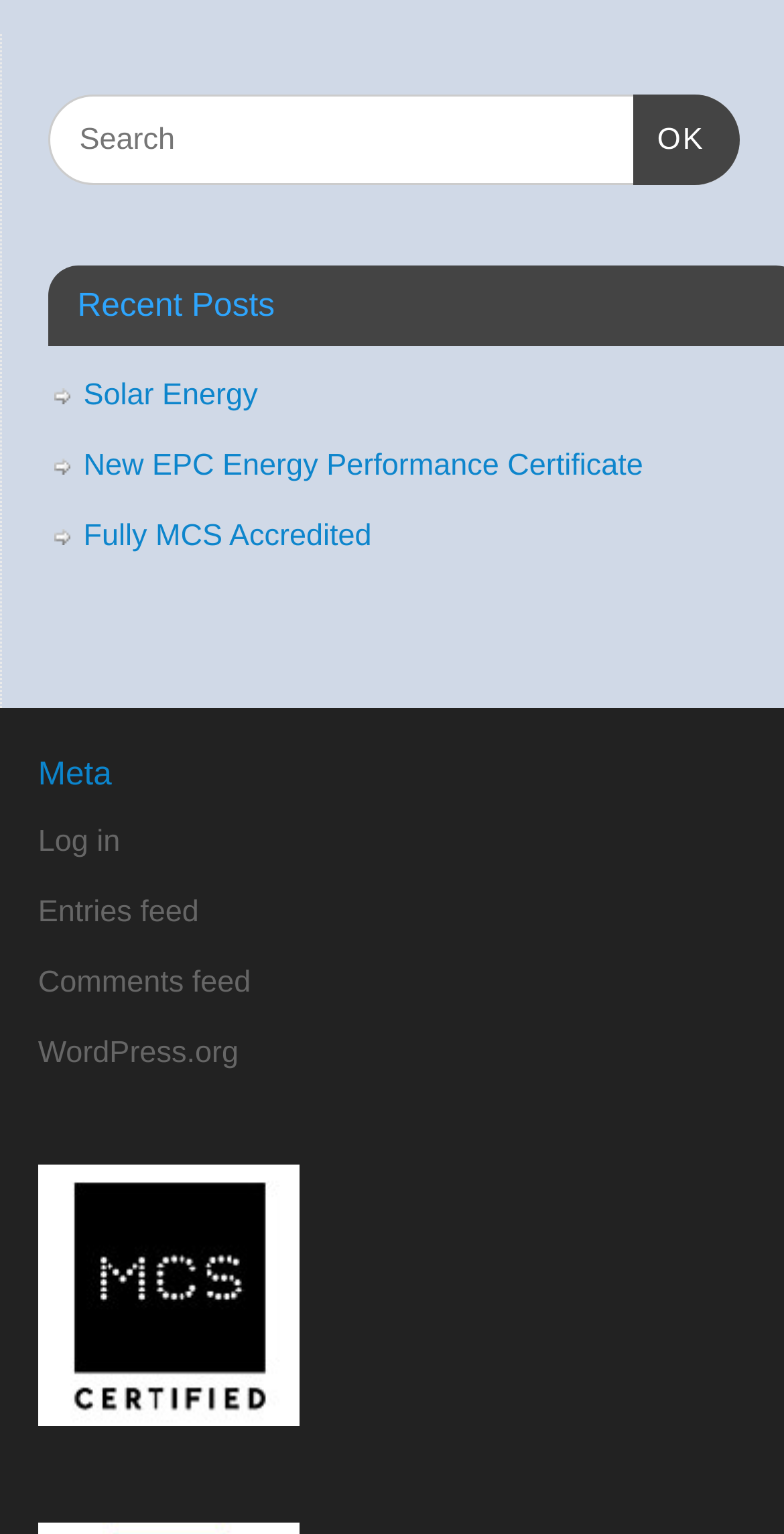Identify the coordinates of the bounding box for the element described below: "parent_node: Search for: name="s" placeholder="Search"". Return the coordinates as four float numbers between 0 and 1: [left, top, right, bottom].

[0.06, 0.062, 0.942, 0.121]